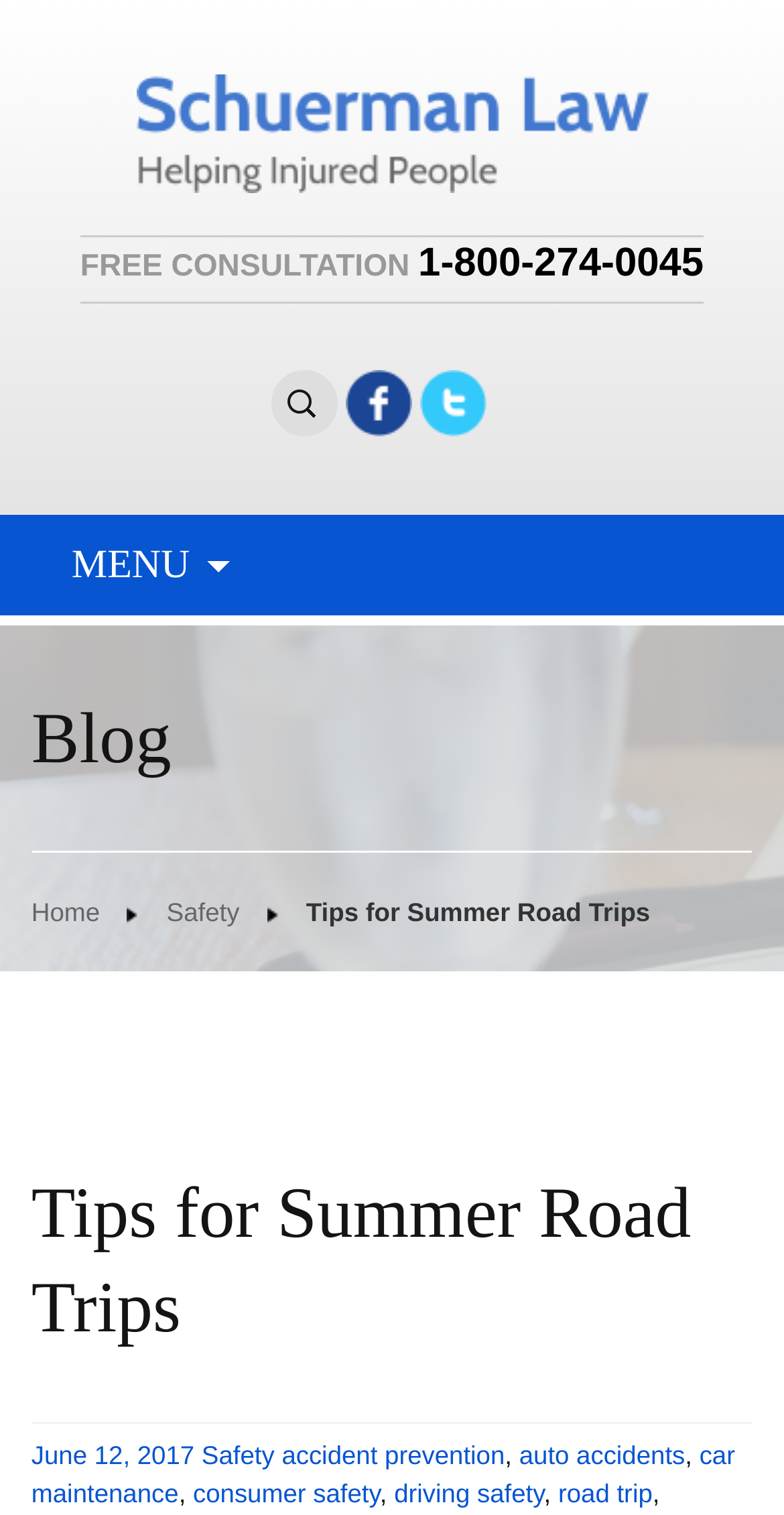Specify the bounding box coordinates of the element's area that should be clicked to execute the given instruction: "Click on the Home link". The coordinates should be four float numbers between 0 and 1, i.e., [left, top, right, bottom].

[0.04, 0.592, 0.128, 0.612]